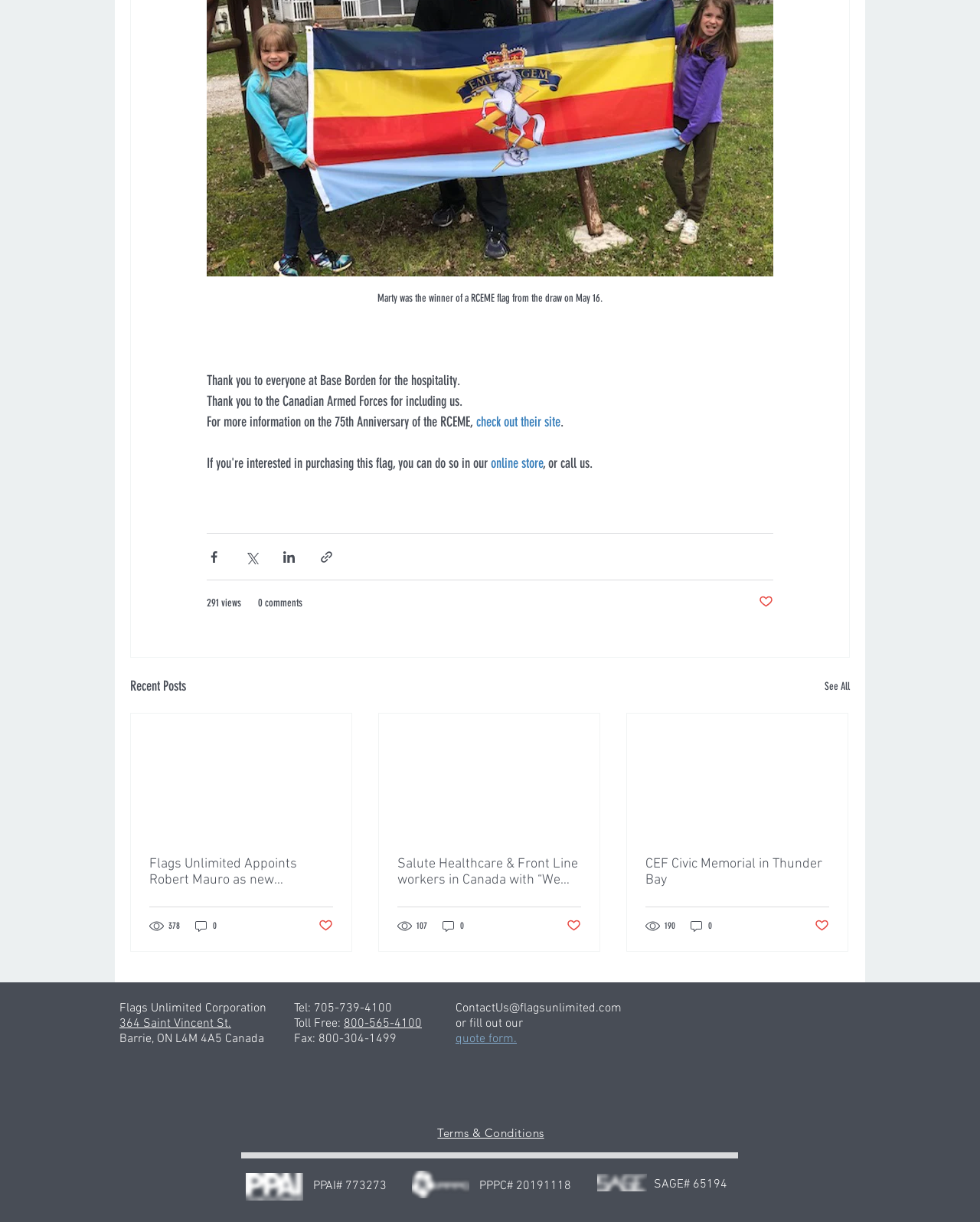How many views does the first article in the Recent Posts section have?
Using the visual information, reply with a single word or short phrase.

378